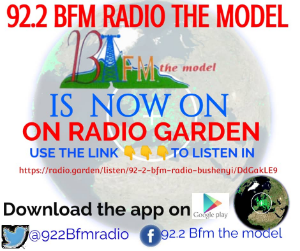What is the platform where the radio station is available?
Use the screenshot to answer the question with a single word or phrase.

Radio Garden